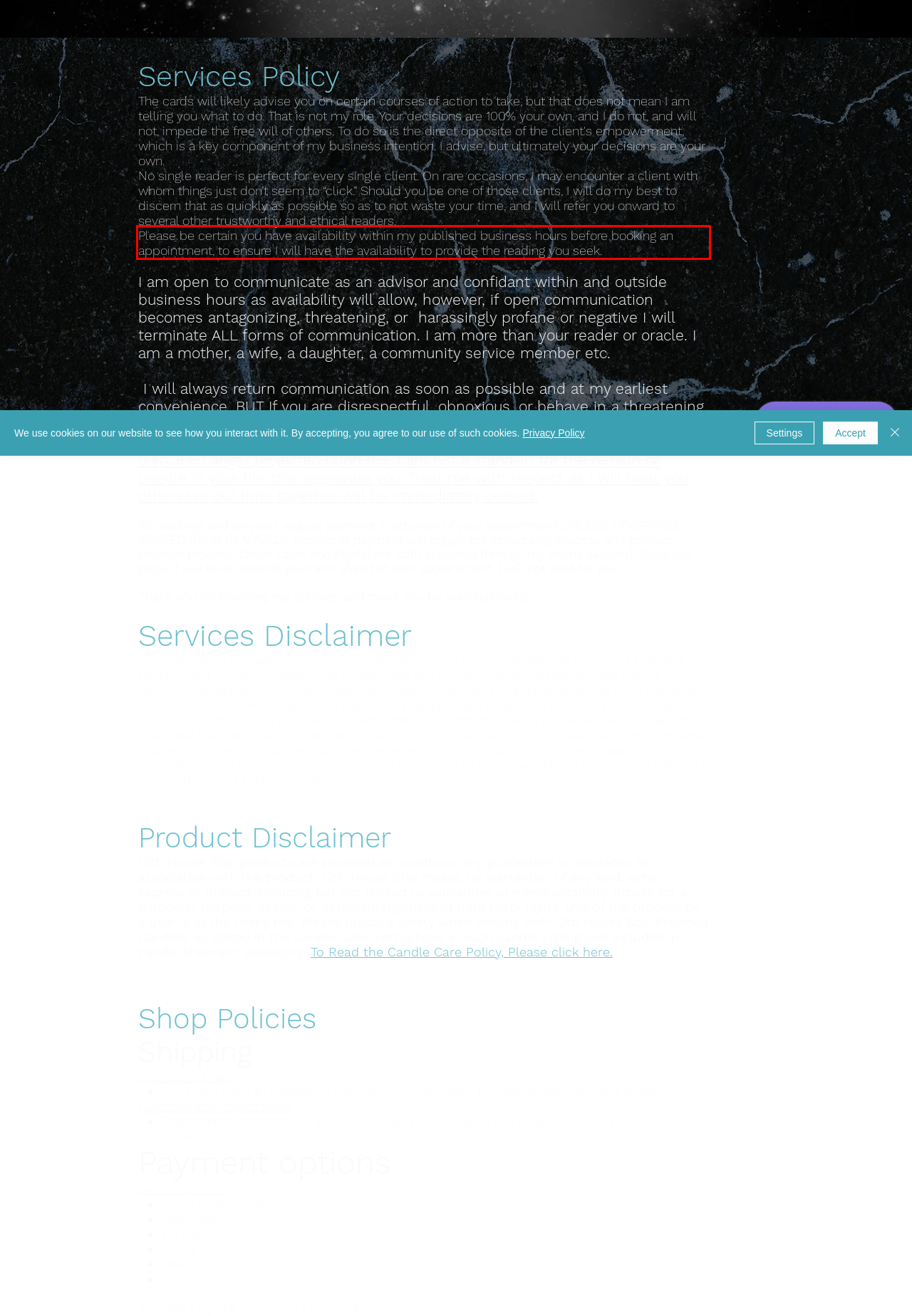Review the webpage screenshot provided, and perform OCR to extract the text from the red bounding box.

Please be certain you have availability within my published business hours before booking an appointment, to ensure I will have the availability to provide the reading you seek.